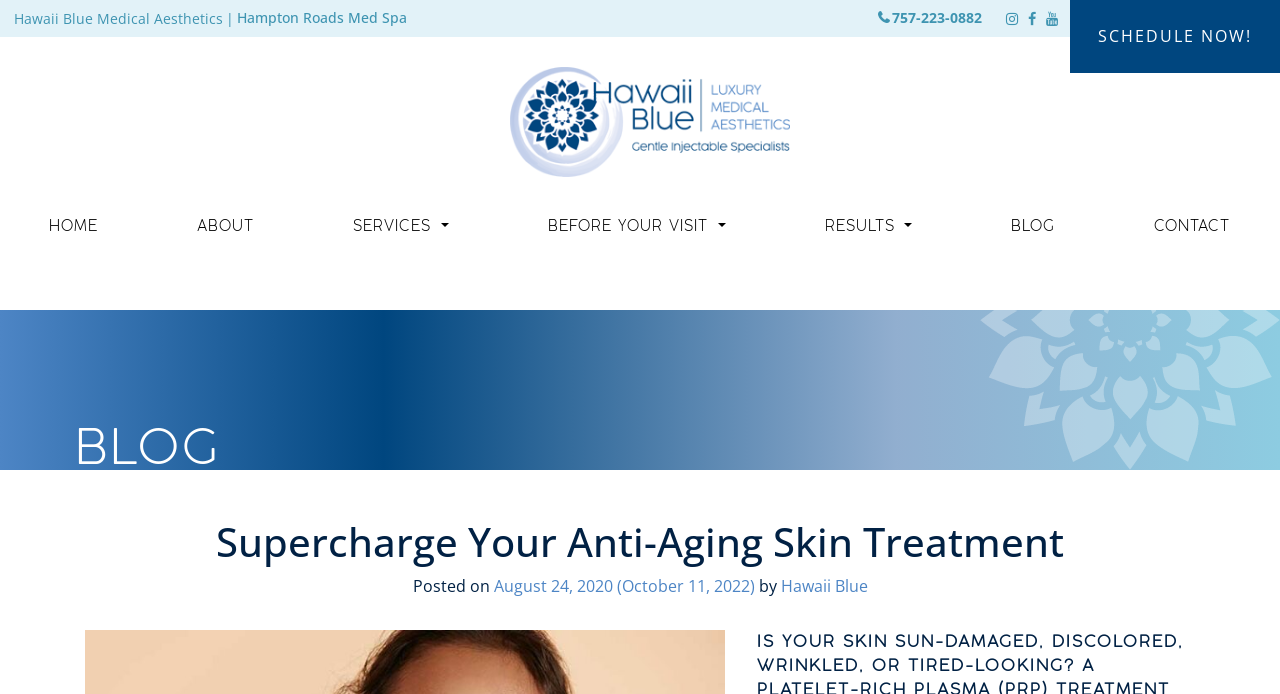Please find and generate the text of the main header of the webpage.

Hawaii Blue Medical Aesthetics